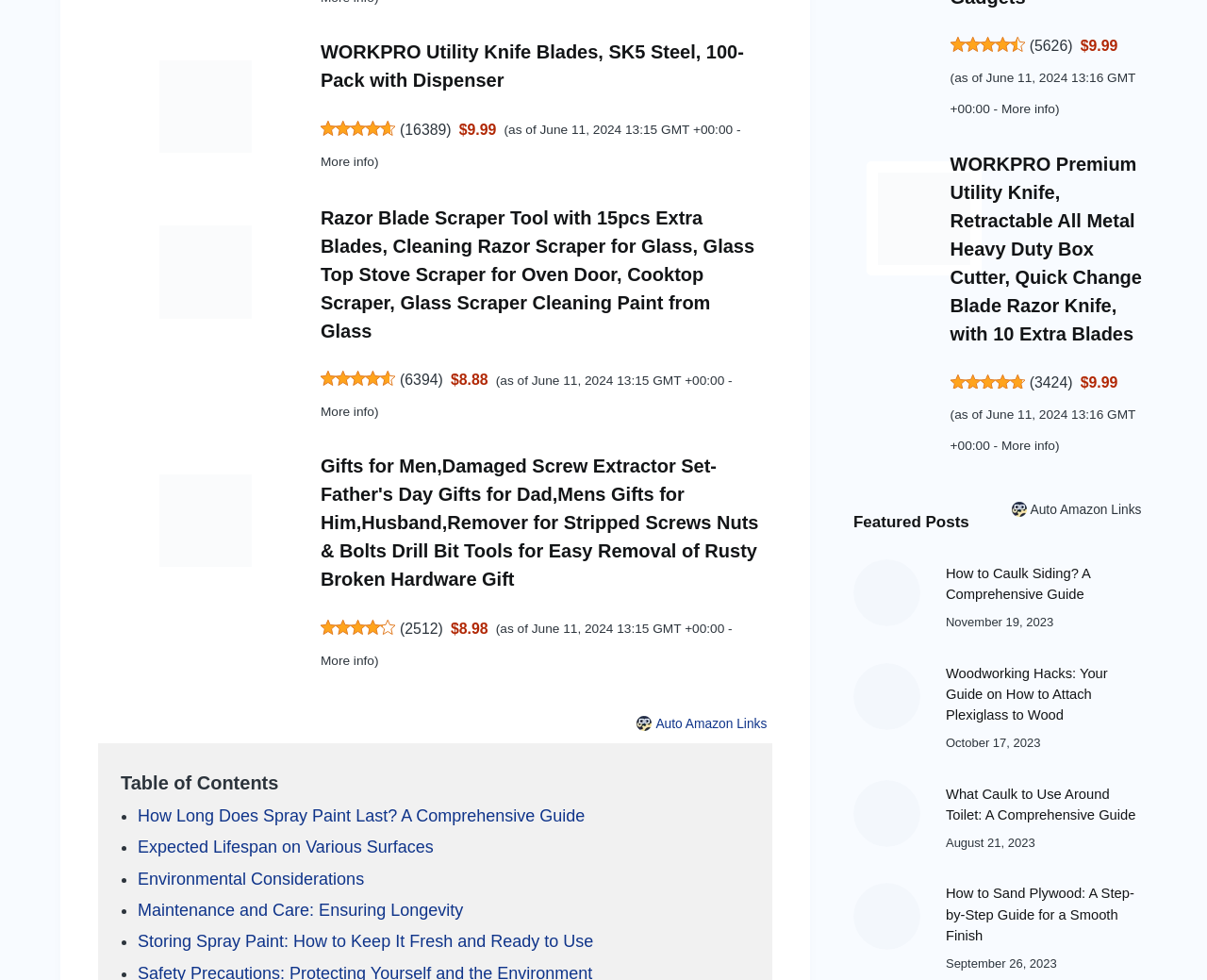Reply to the question with a single word or phrase:
How many reviews are there for WORKPRO Premium Utility Knife?

3424